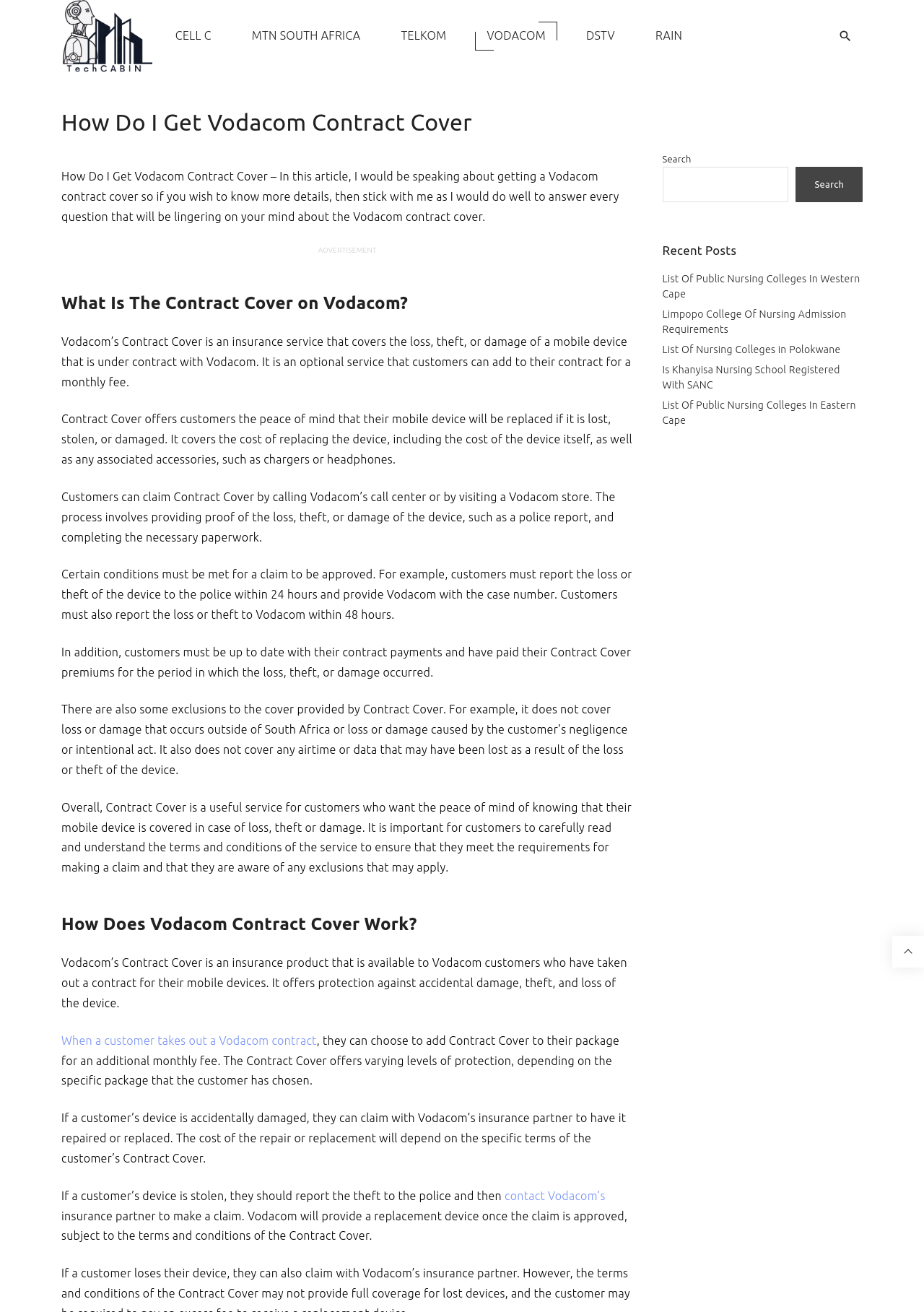Provide a brief response to the question using a single word or phrase: 
What is Vodacom Contract Cover?

Insurance service